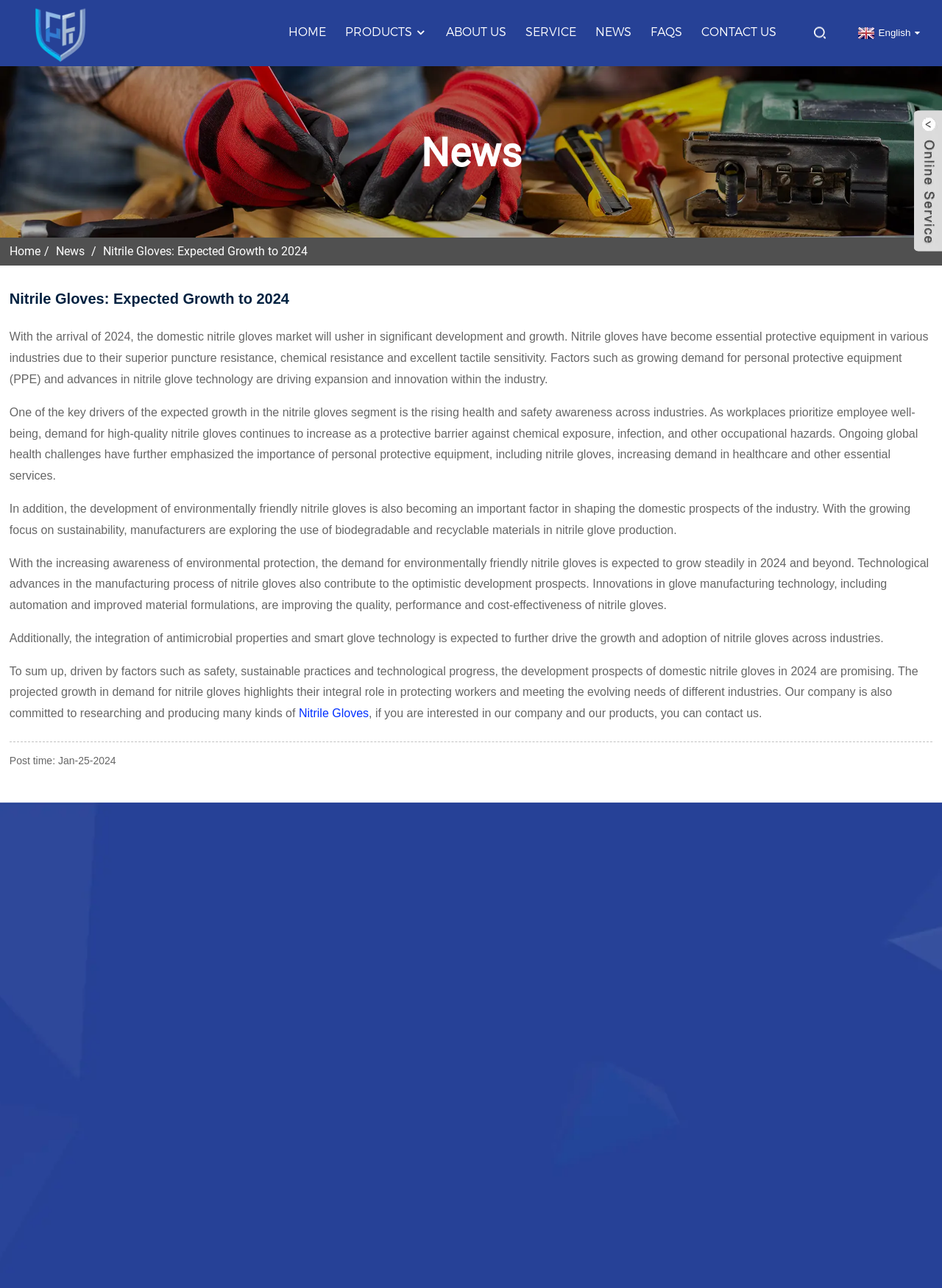What is the main reason for the growing demand for nitrile gloves?
Examine the image and give a concise answer in one word or a short phrase.

Rising health and safety awareness